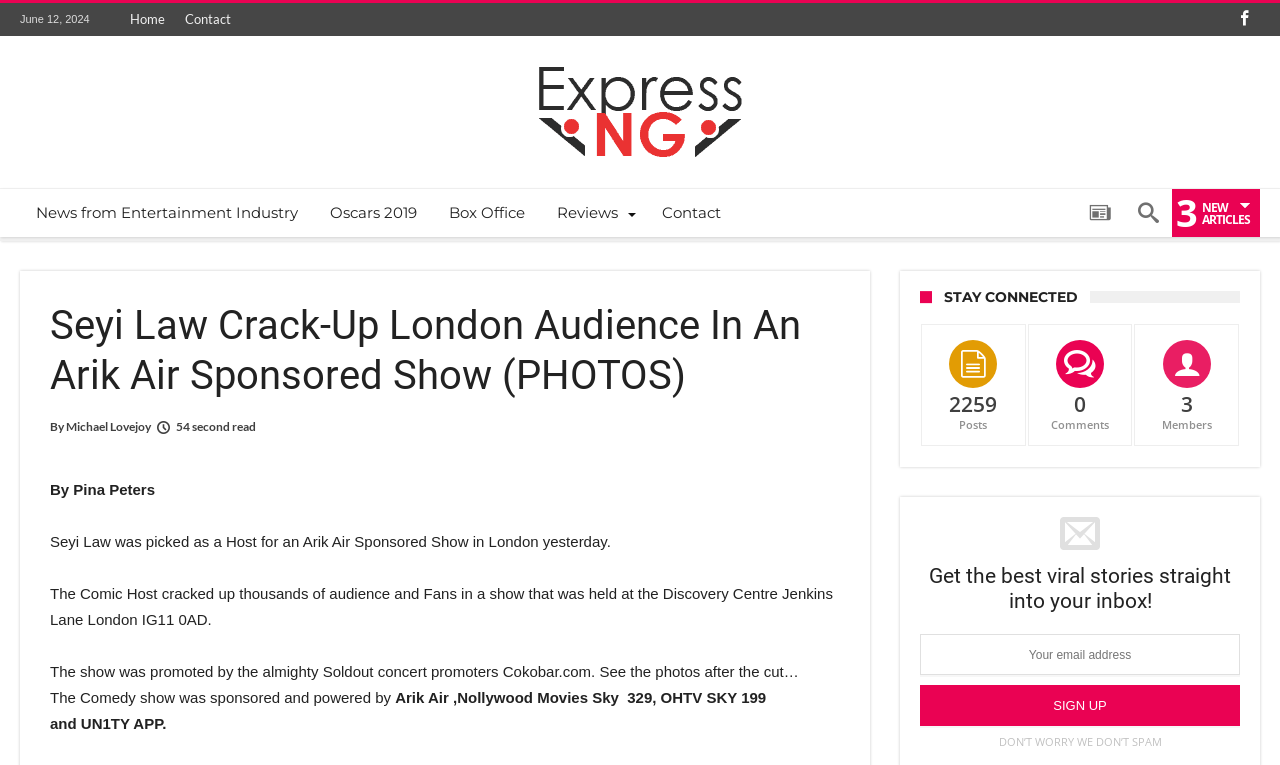Please identify the coordinates of the bounding box for the clickable region that will accomplish this instruction: "View all posts about 'Crochet'".

None